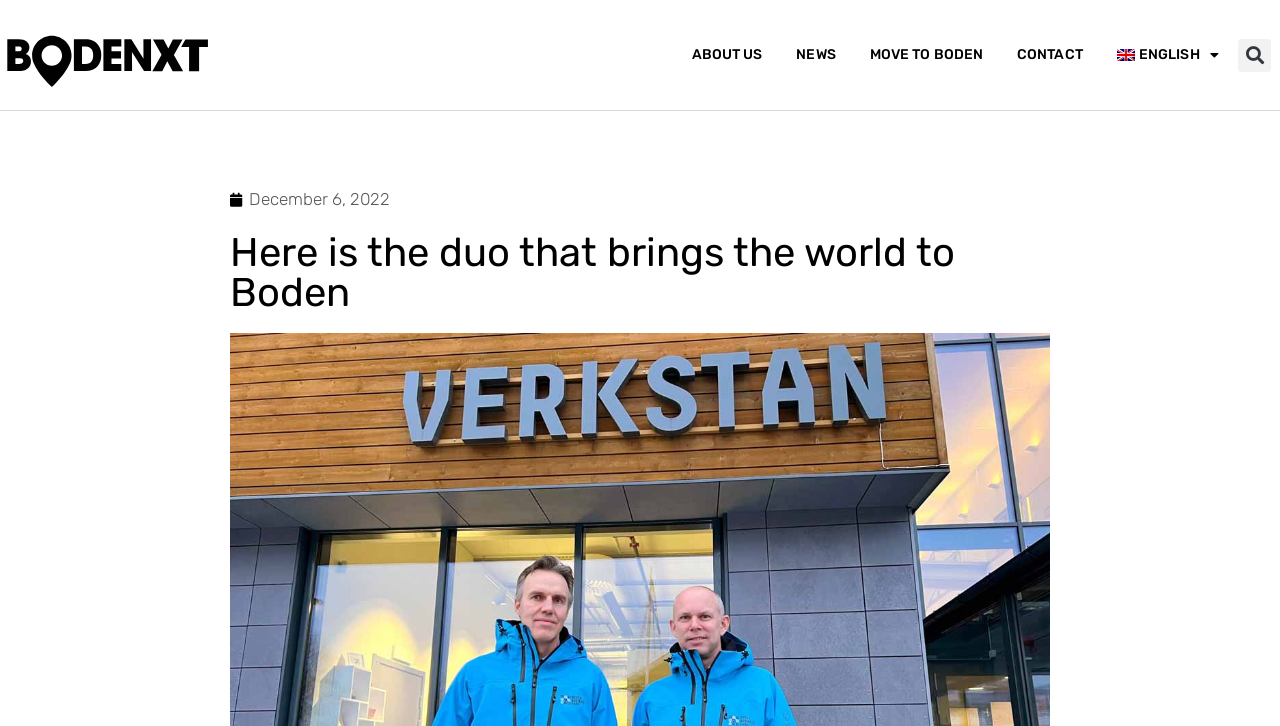What is the date displayed on the webpage?
Please ensure your answer to the question is detailed and covers all necessary aspects.

The date is displayed on the webpage, and it is 'December 6, 2022', which is located below the main navigation links.